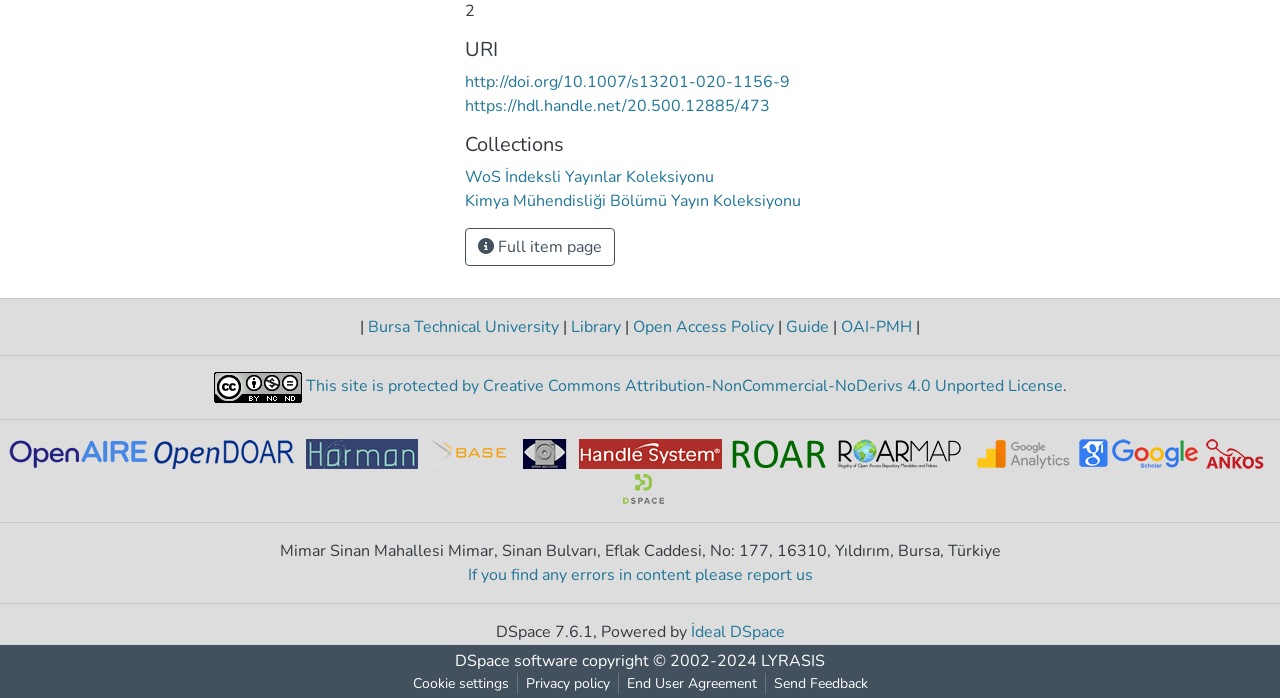Find the bounding box coordinates for the HTML element described in this sentence: "Cookie settings". Provide the coordinates as four float numbers between 0 and 1, in the format [left, top, right, bottom].

[0.316, 0.964, 0.404, 0.994]